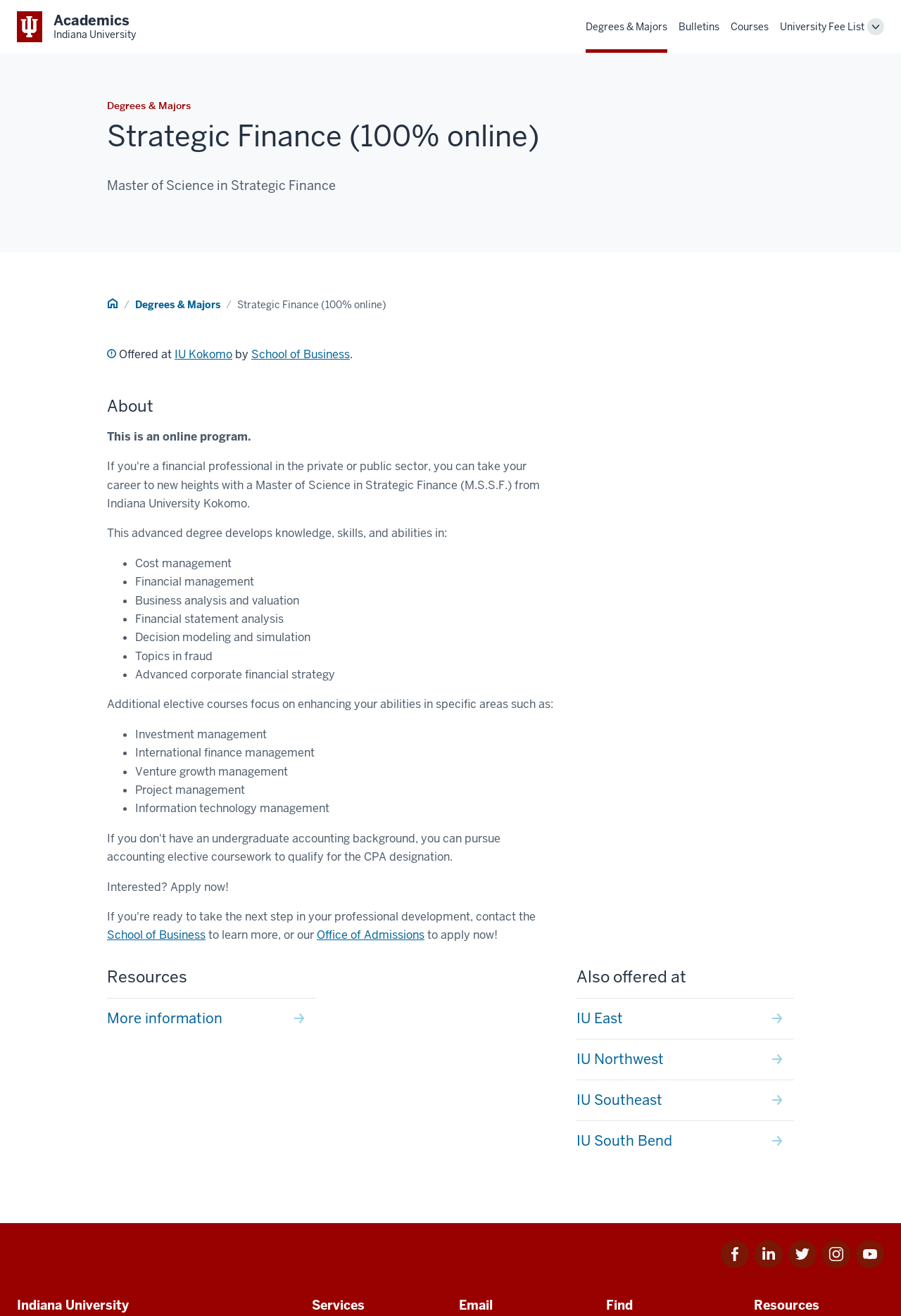Identify the bounding box coordinates for the element you need to click to achieve the following task: "Click the 'Academics Indiana University' link". Provide the bounding box coordinates as four float numbers between 0 and 1, in the form [left, top, right, bottom].

[0.019, 0.009, 0.151, 0.032]